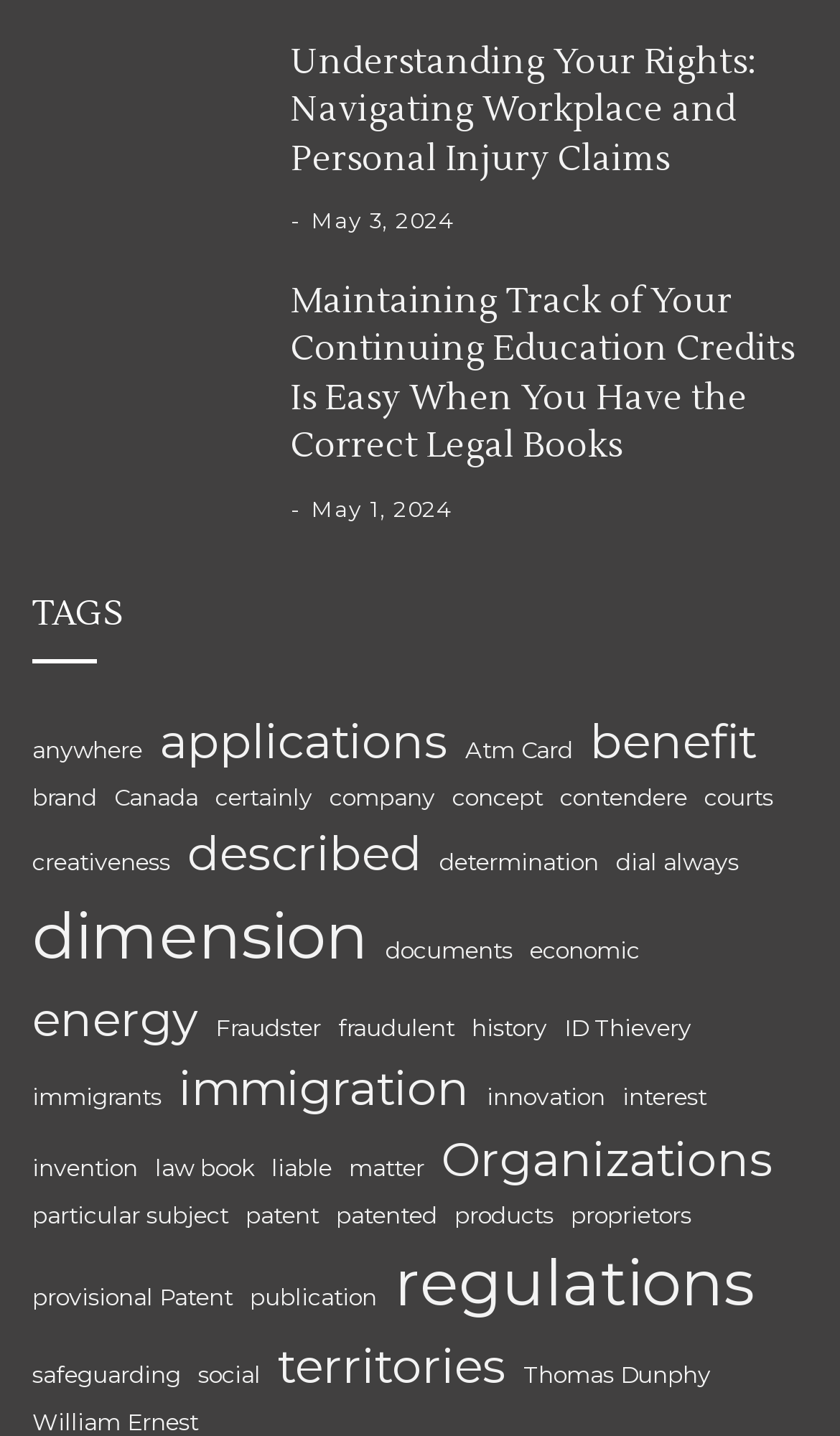Please identify the coordinates of the bounding box that should be clicked to fulfill this instruction: "View more articles in the featured section".

None